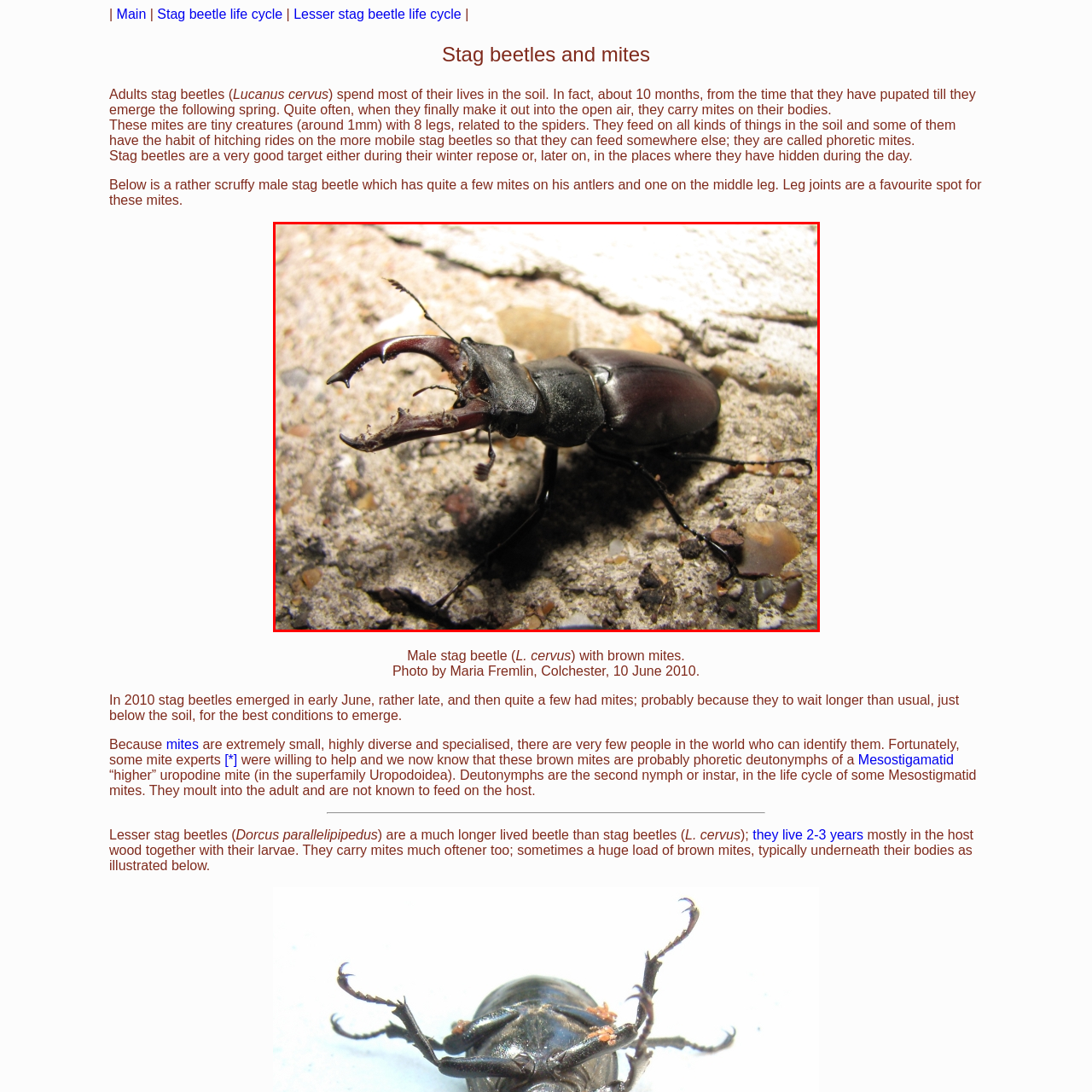Provide a comprehensive description of the content within the red-highlighted area of the image.

This image depicts a male stag beetle, specifically of the species *Lucanus cervus*, in a detailed close-up view. Notably, the beetle's prominent mandibles are prominently displayed, showcasing its characteristic features. The beetle is also carrying several small brown mites on its antlers and one on its middle leg. These mites are phoretic deutonymphs, which means they hitch rides on the beetle to find feeding opportunities elsewhere. This photograph highlights the delicate relationship between stag beetles and mites, illustrating how these tiny creatures often accompany their larger hosts. Captured by Maria Fremlin in Colchester on June 10, 2010, the image serves as a fascinating glimpse into the life cycle and interactions of these fascinating insects, which spend a significant portion of their lives hidden underground.